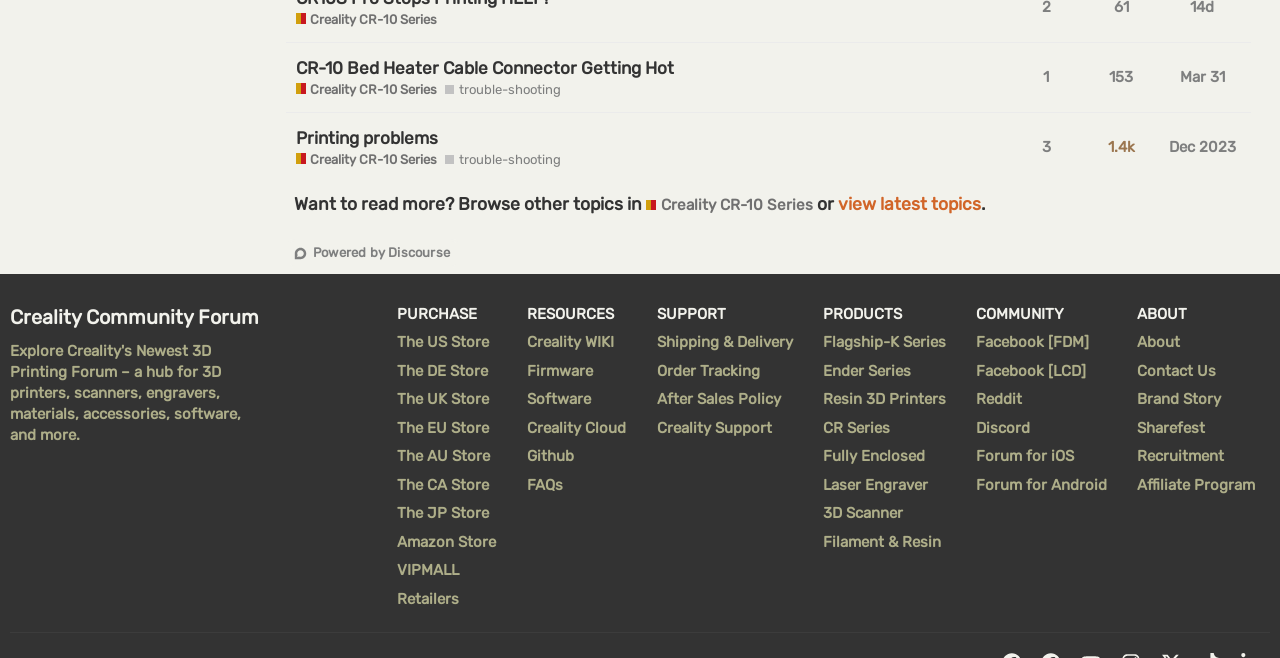Refer to the image and offer a detailed explanation in response to the question: How many replies does the second discussion thread have?

I found the answer by looking at the second gridcell element, which contains a button element with the text 'This topic has 3 replies'.